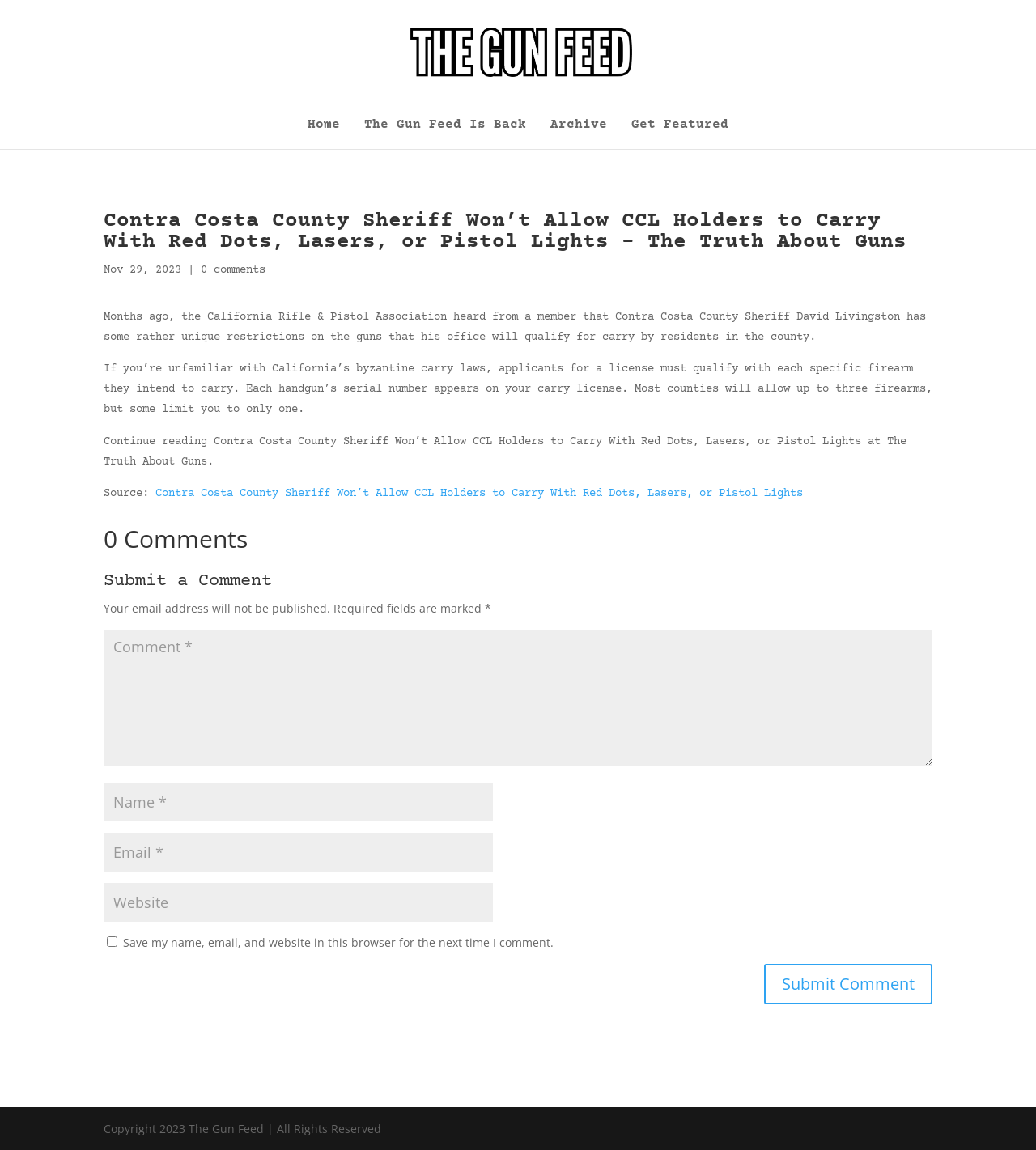Identify the webpage's primary heading and generate its text.

Contra Costa County Sheriff Won’t Allow CCL Holders to Carry With Red Dots, Lasers, or Pistol Lights – The Truth About Guns